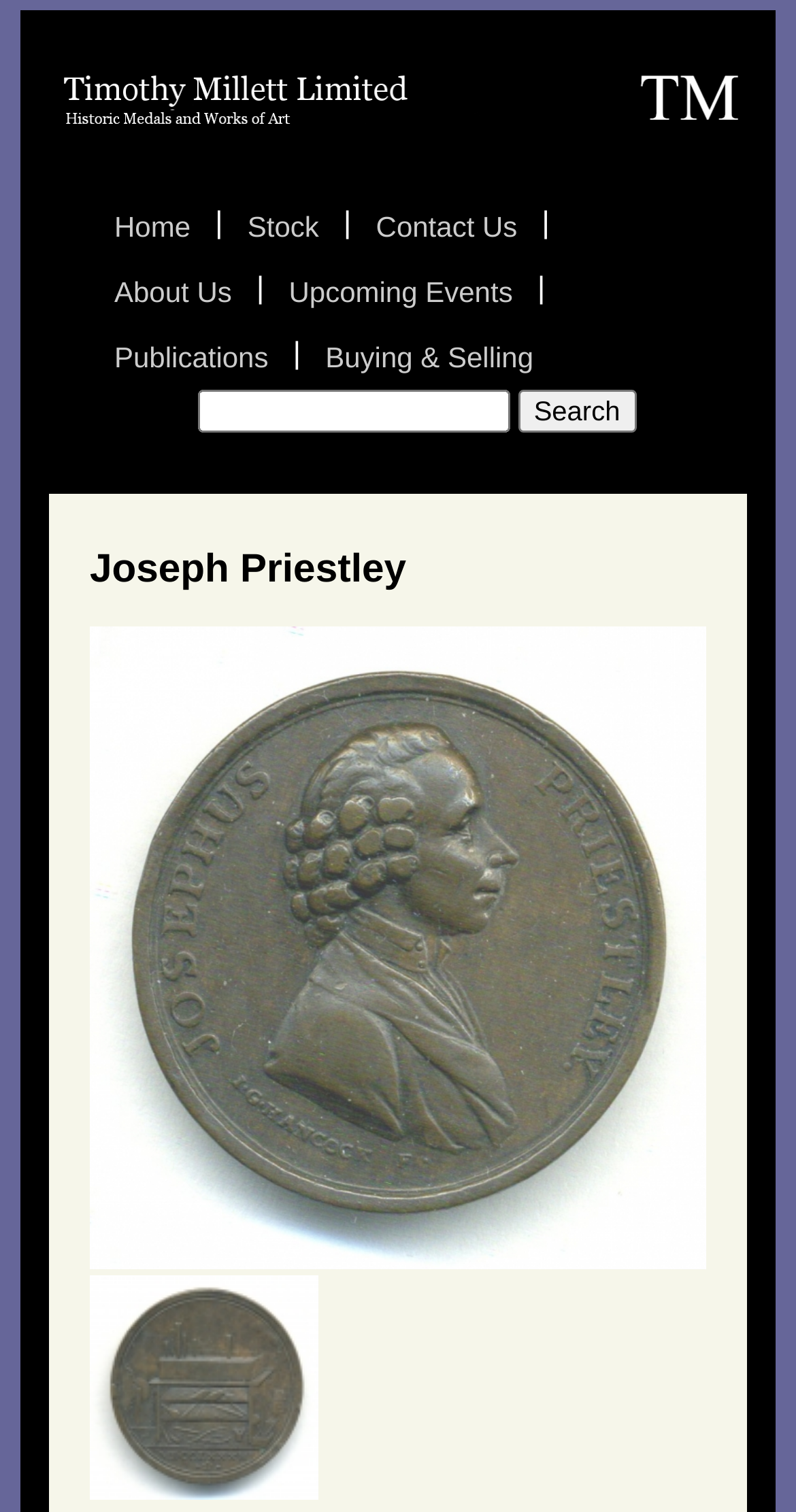What is the purpose of the textbox?
Please provide an in-depth and detailed response to the question.

The textbox is accompanied by a 'Search' button, which suggests that the purpose of the textbox is to input search queries.